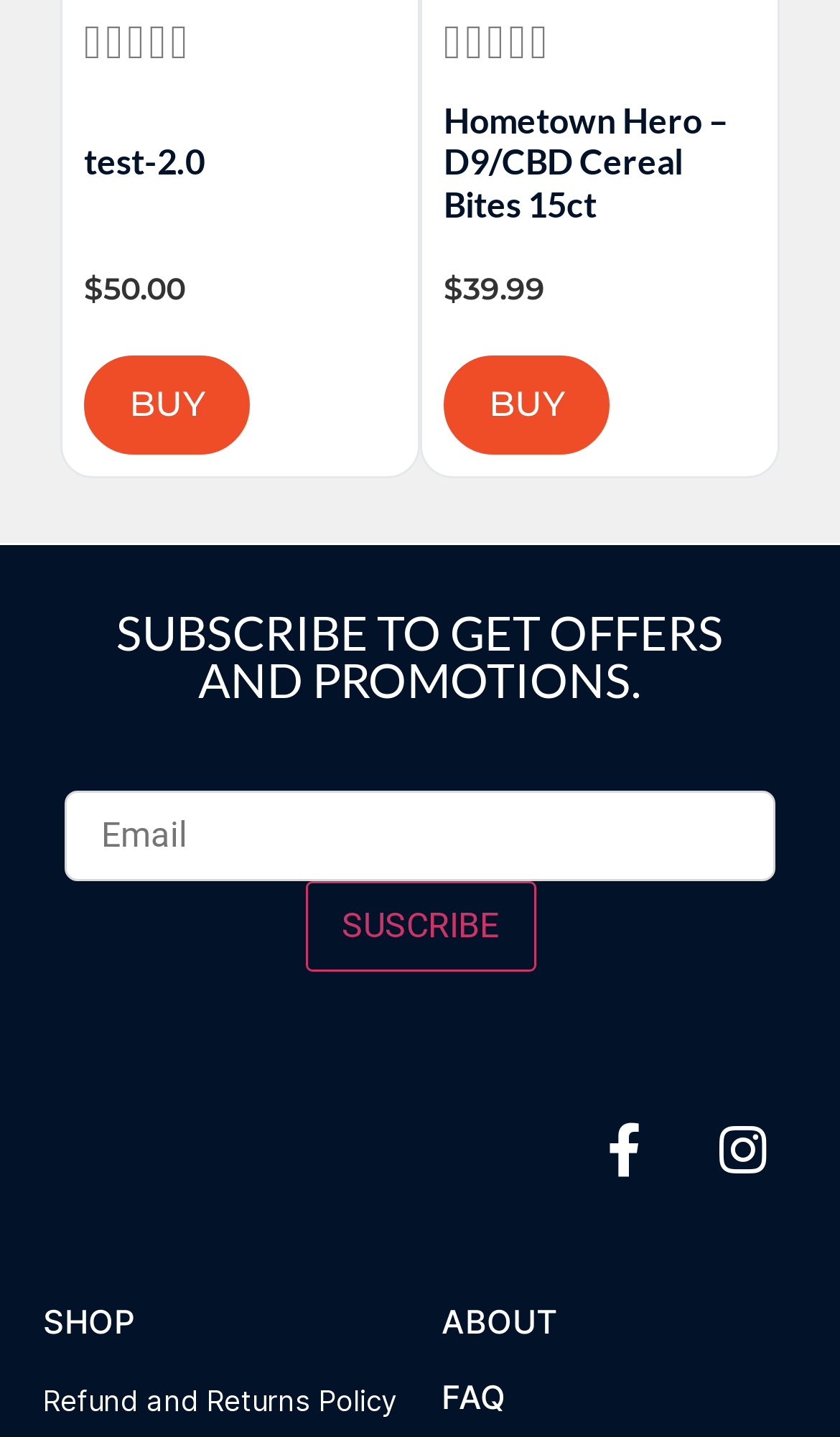Locate the bounding box coordinates of the area that needs to be clicked to fulfill the following instruction: "Enter email to subscribe". The coordinates should be in the format of four float numbers between 0 and 1, namely [left, top, right, bottom].

[0.077, 0.55, 0.923, 0.613]